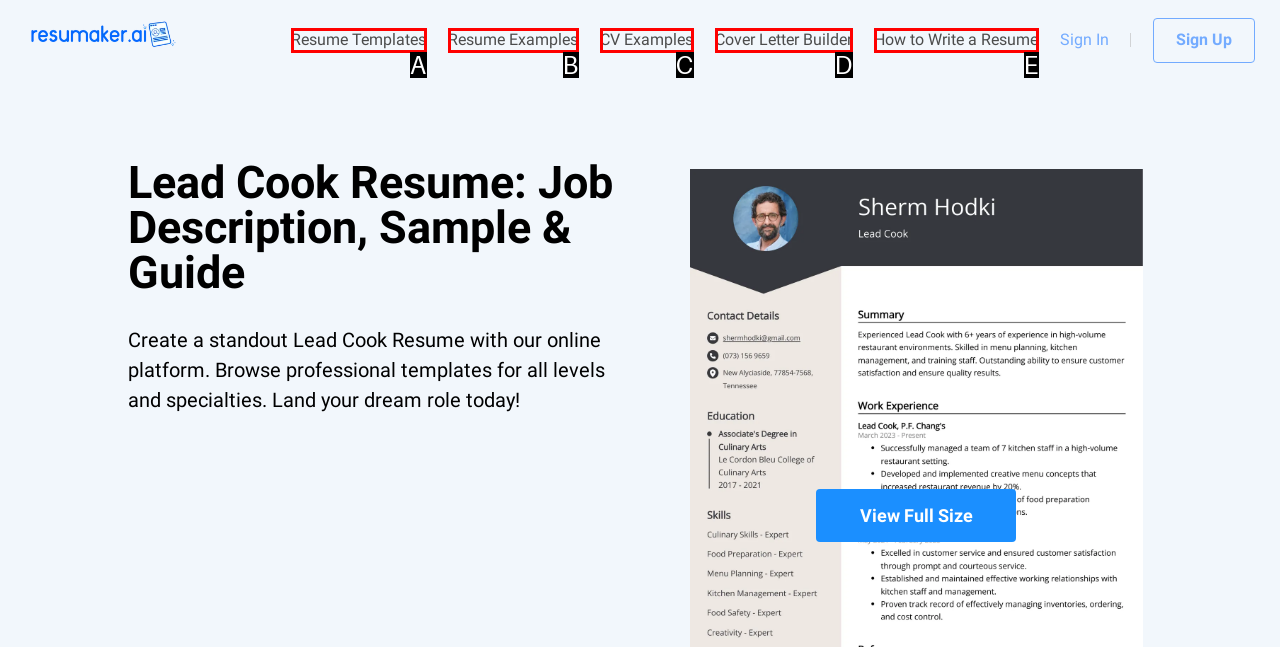Find the option that best fits the description: Cover Letter Builder. Answer with the letter of the option.

D